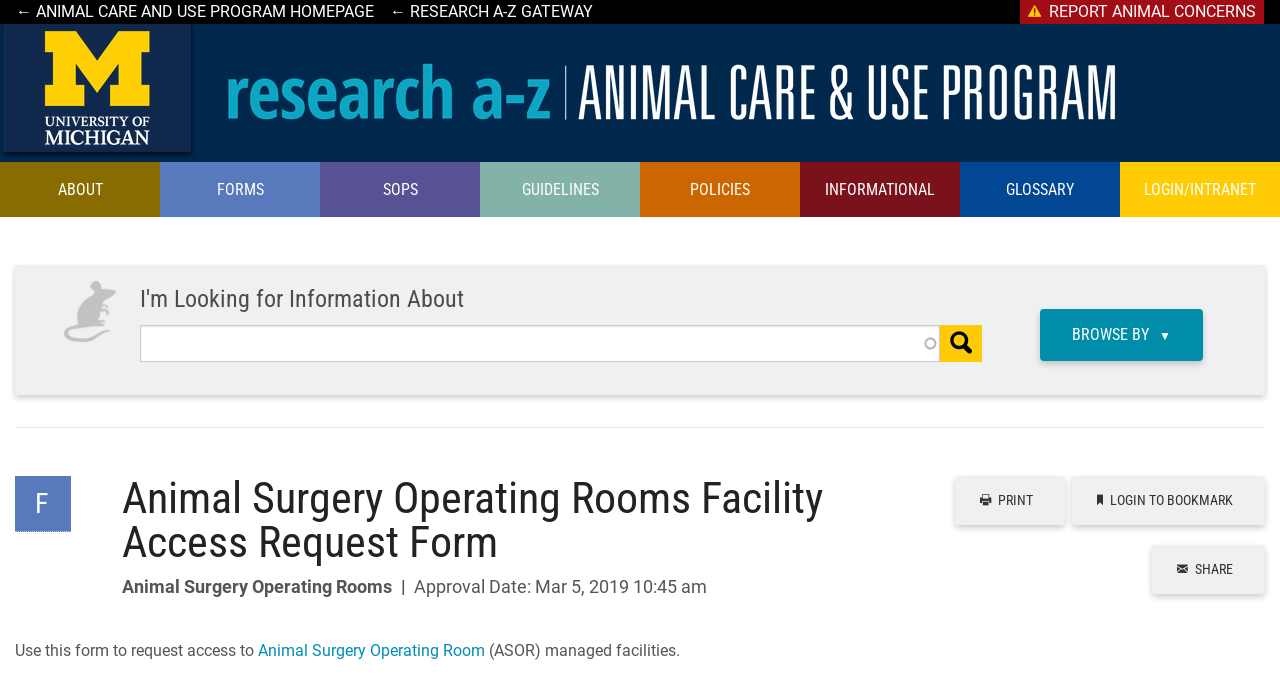What is the purpose of this form?
Answer the question in a detailed and comprehensive manner.

Based on the webpage content, specifically the sentence 'Use this form to request access to Animal Surgery Operating Room (ASOR) managed facilities.', it is clear that the purpose of this form is to request access to ASOR facilities.